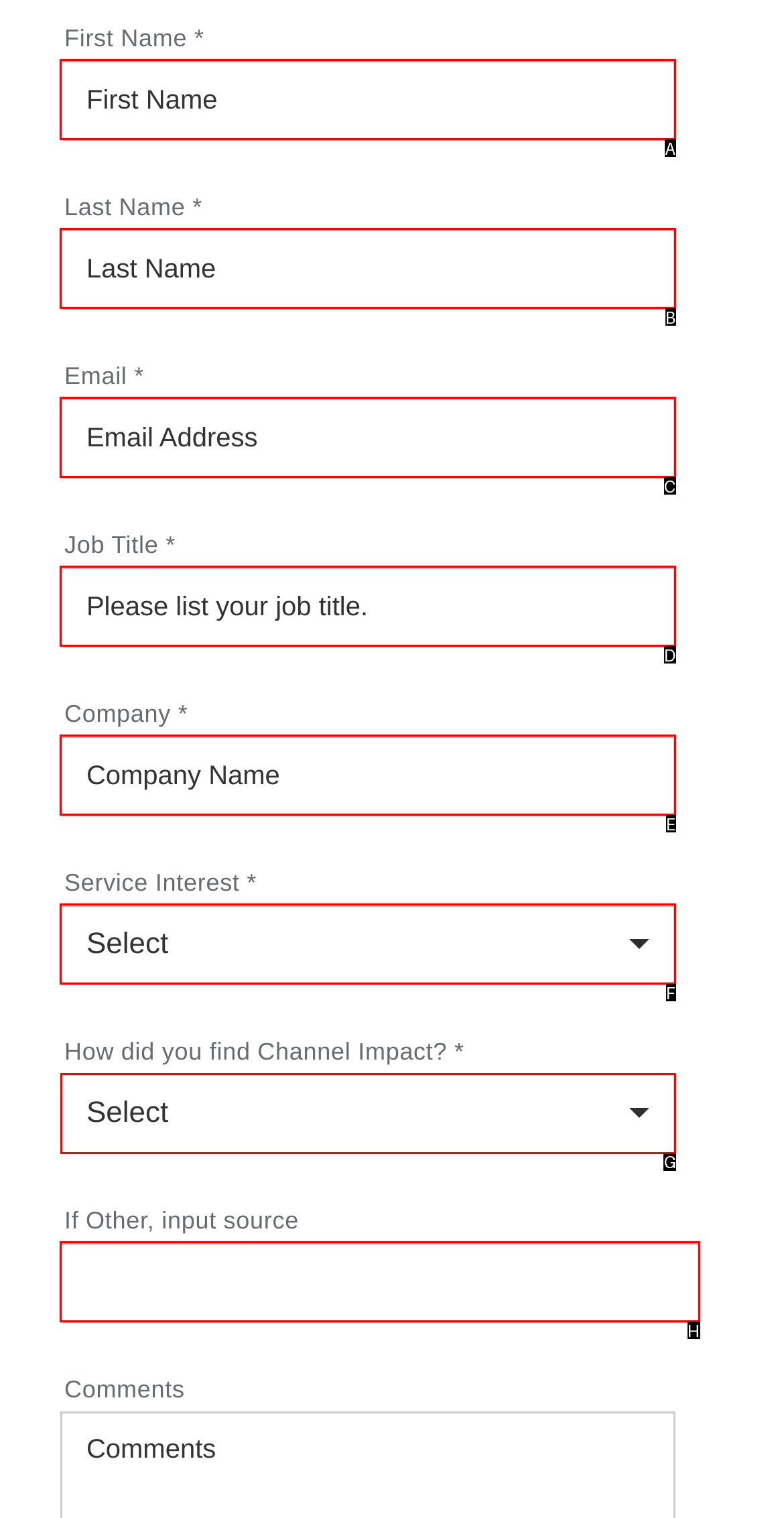Tell me which one HTML element I should click to complete the following task: choose how did you find Channel Impact Answer with the option's letter from the given choices directly.

G